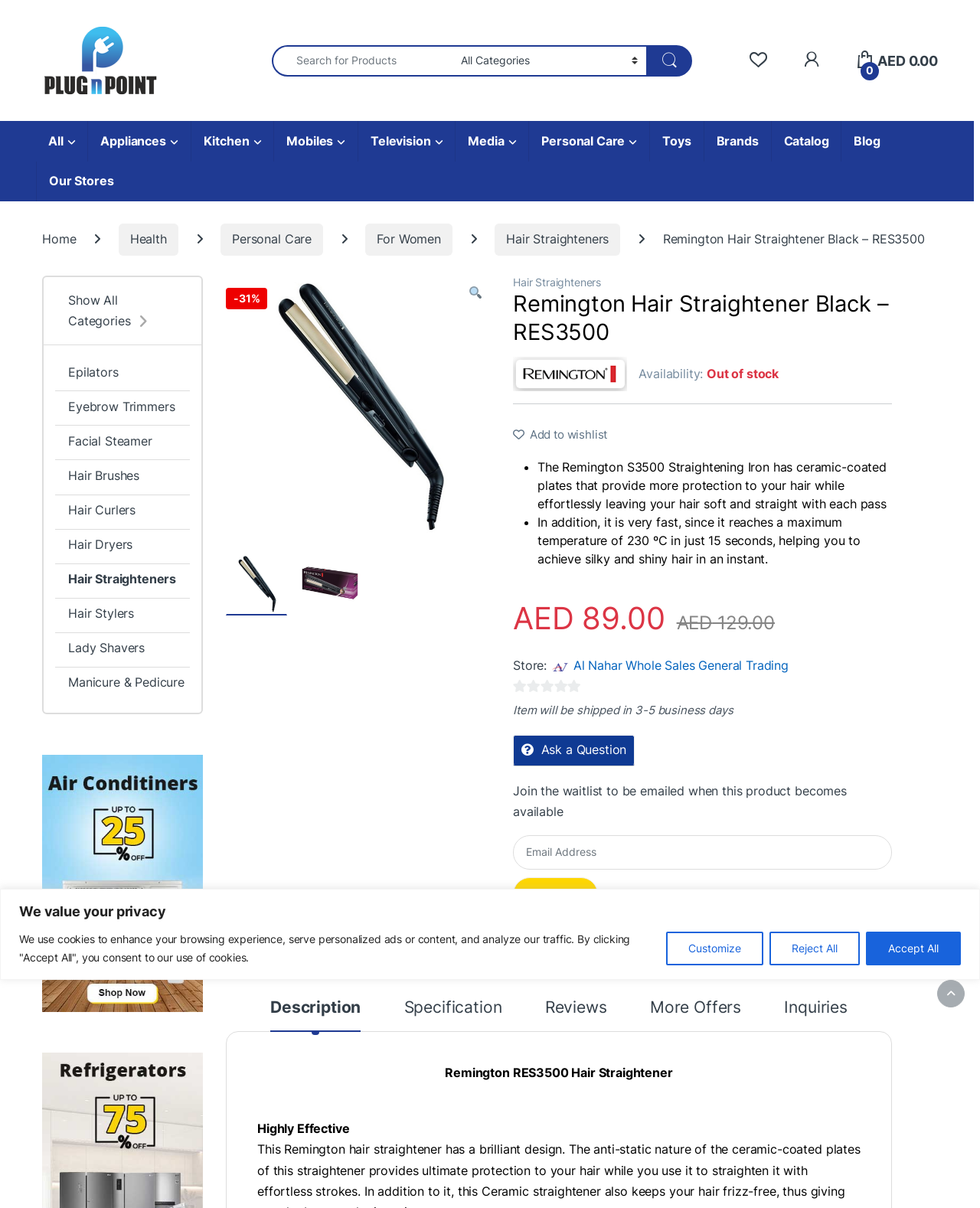Could you indicate the bounding box coordinates of the region to click in order to complete this instruction: "Add the product to wishlist".

[0.523, 0.354, 0.62, 0.365]